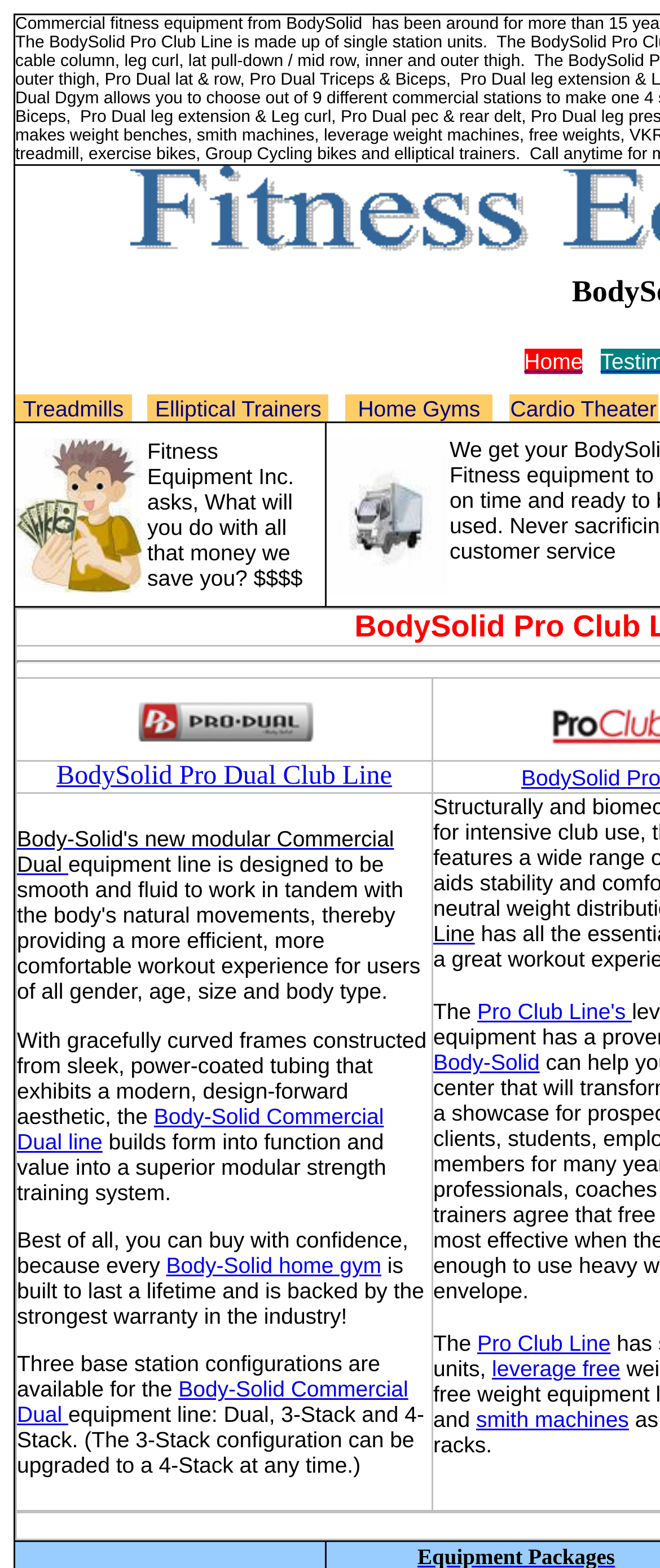Generate a thorough caption that explains the contents of the webpage.

This webpage is about commercial fitness equipment, specifically Body Solid Fitness. At the top, there is a navigation menu with five links: "Home", "Treadmills", "Elliptical Trainers", "Home Gyms", and "Cardio Theater". 

Below the navigation menu, there is a large section that takes up most of the page. This section is divided into three columns. The left column contains an image, and the right column contains another image. The middle column has a heading that reads "Commercial fitness equipment, Bodysolid pro dua,l Fitness - fitness equipment, bodysolid pro club line, bodysolid home gyms, goverment fitness, fitness consulting". Below this heading, there is a paragraph of text that describes the Body-Solid Commercial Dual equipment line, highlighting its features, benefits, and warranty. 

Within this paragraph, there are several links to specific products or product lines, including the Body-Solid Commercial Dual line, Body-Solid home gyms, and the Pro Club Line. There are also several static text elements that provide additional information about the products. 

At the bottom of the middle column, there are two more links: "BodySolid Pro Dual Club Line" and another link to the Pro Club Line. The overall layout of the page is organized and easy to navigate, with clear headings and concise text.